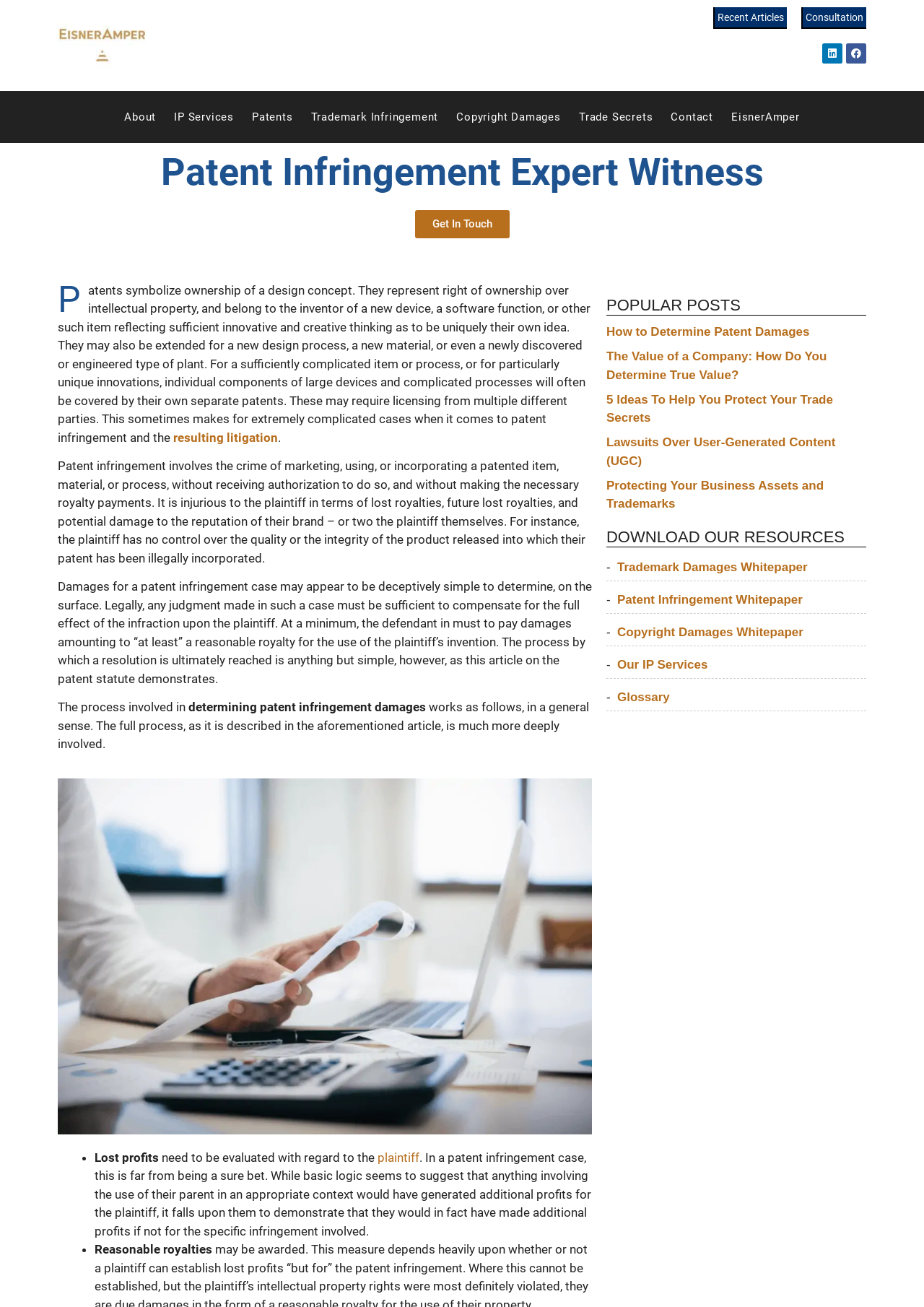Provide your answer to the question using just one word or phrase: What is the purpose of patents?

Ownership of design concept